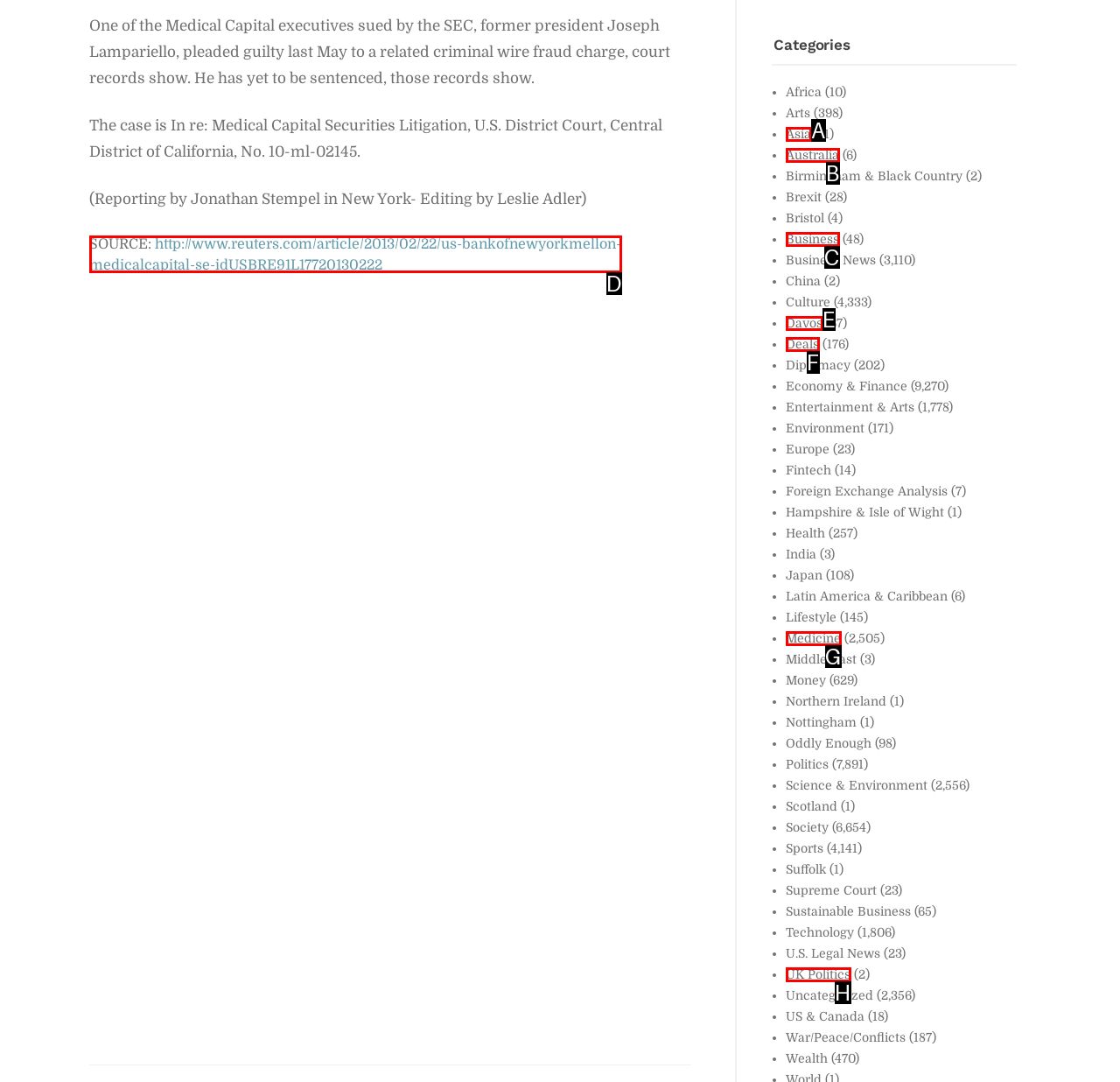For the task: Visit the Reuters website, identify the HTML element to click.
Provide the letter corresponding to the right choice from the given options.

D